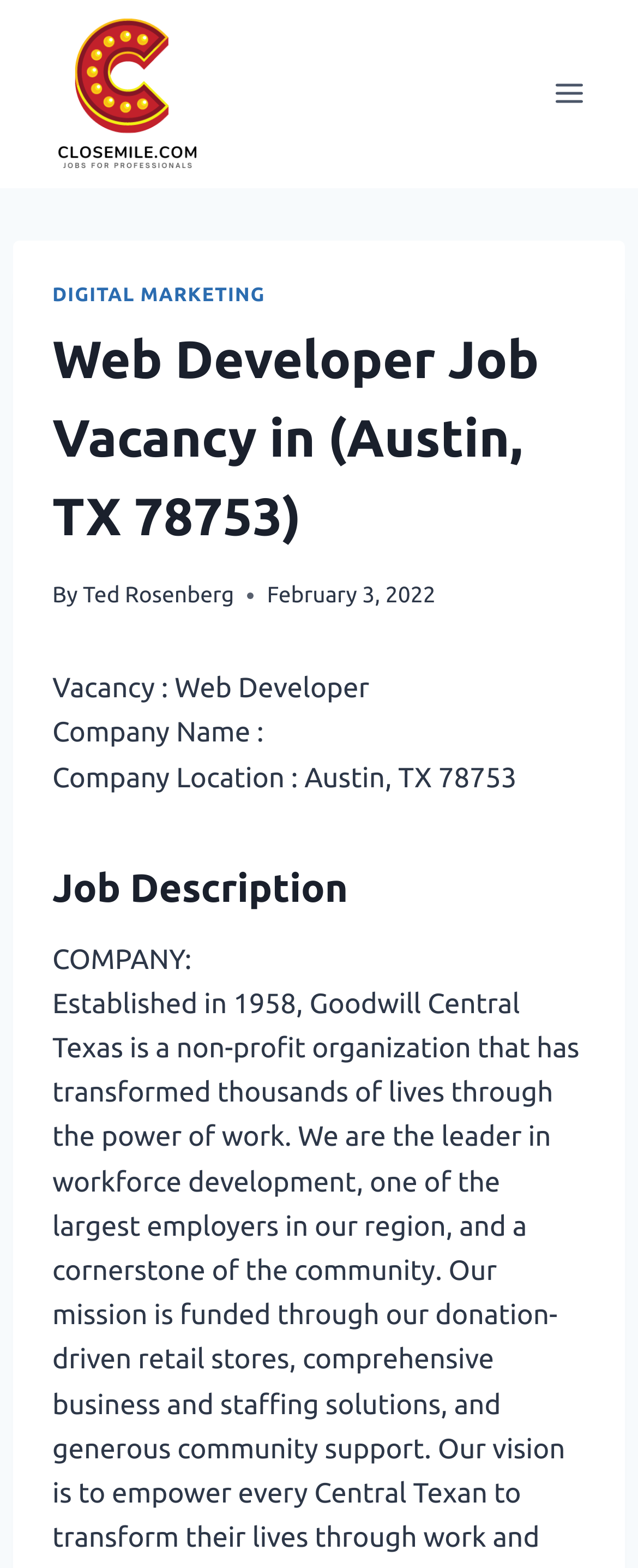Extract the bounding box coordinates for the HTML element that matches this description: "Ted Rosenberg". The coordinates should be four float numbers between 0 and 1, i.e., [left, top, right, bottom].

[0.13, 0.371, 0.367, 0.388]